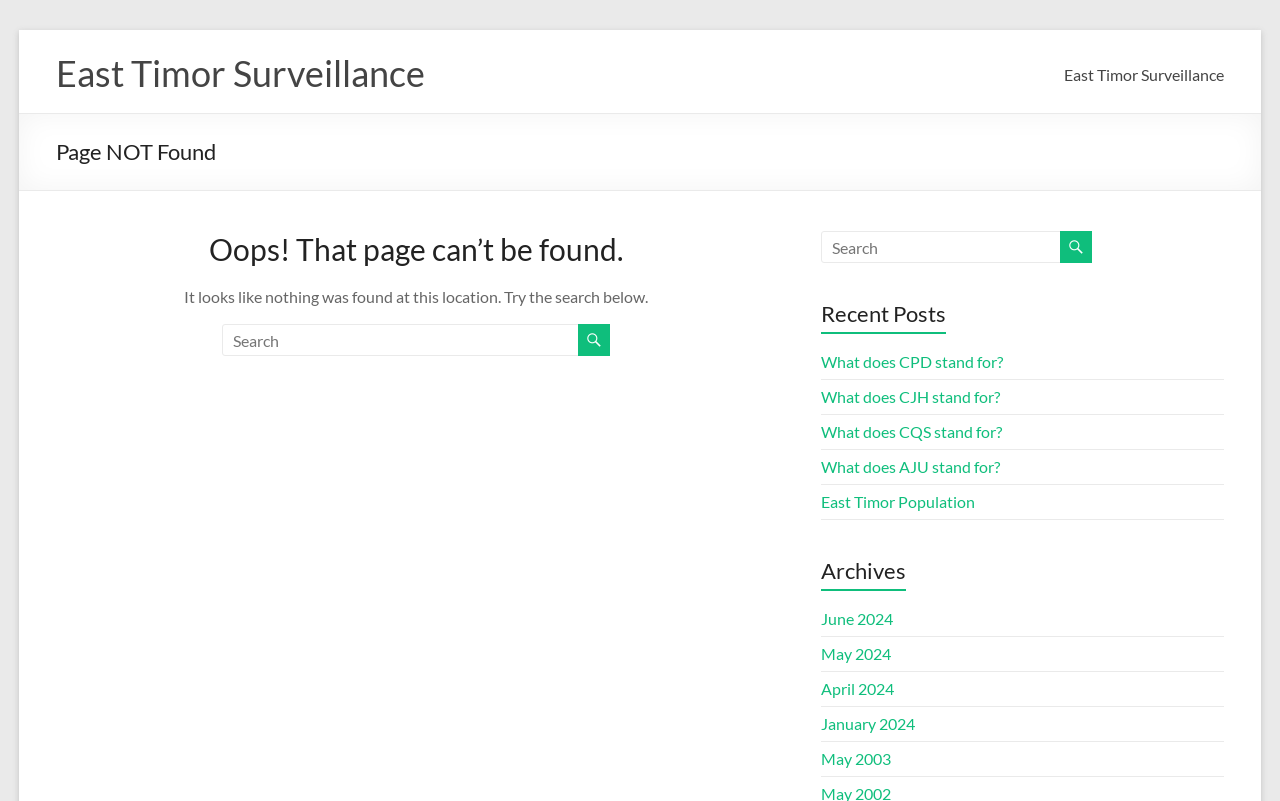Locate the bounding box coordinates of the clickable area to execute the instruction: "Read the recent post about Attilio Fine Jewelry". Provide the coordinates as four float numbers between 0 and 1, represented as [left, top, right, bottom].

None